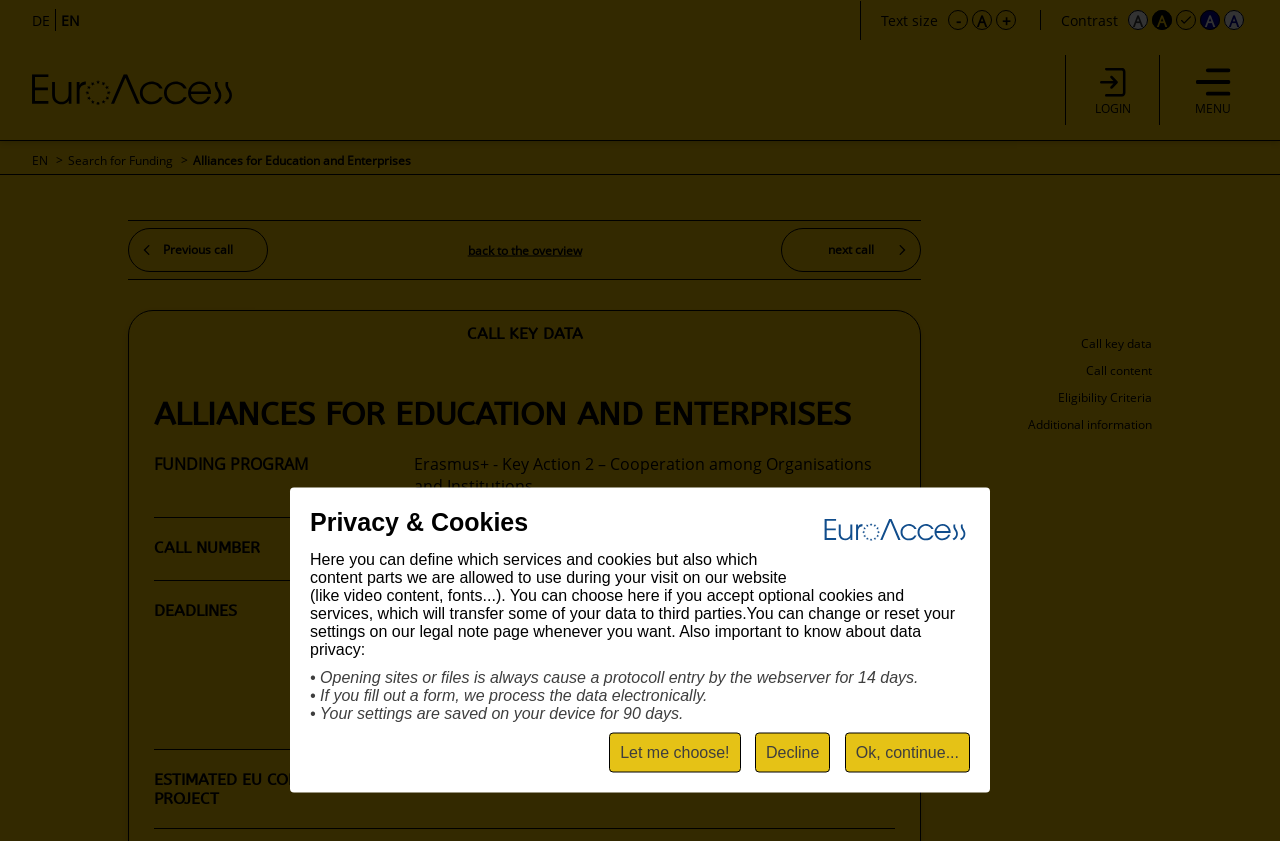Identify the bounding box coordinates of the specific part of the webpage to click to complete this instruction: "Switch to English language".

[0.048, 0.013, 0.062, 0.036]